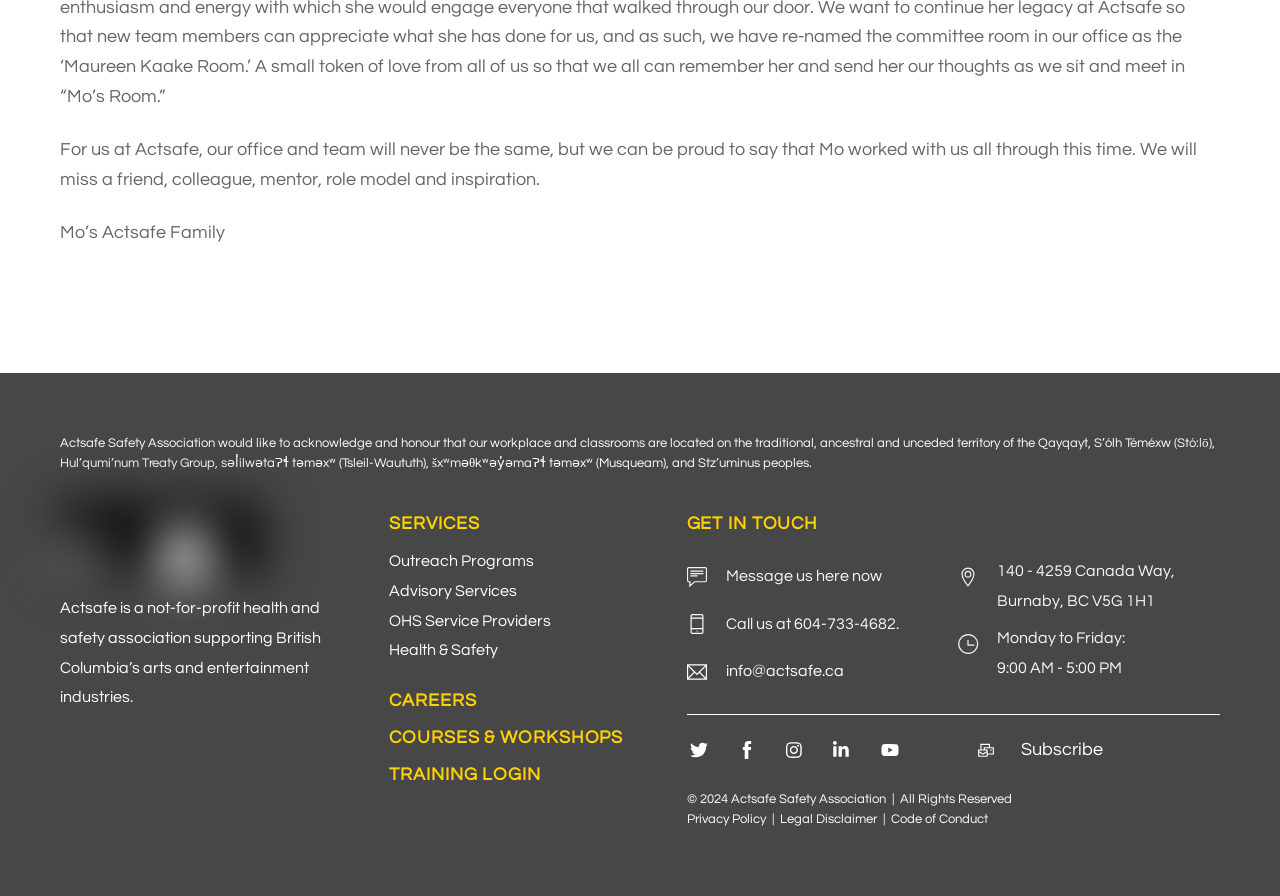Please specify the bounding box coordinates of the clickable region to carry out the following instruction: "Send an email to scheduling@a2zbuilders.com". The coordinates should be four float numbers between 0 and 1, in the format [left, top, right, bottom].

None